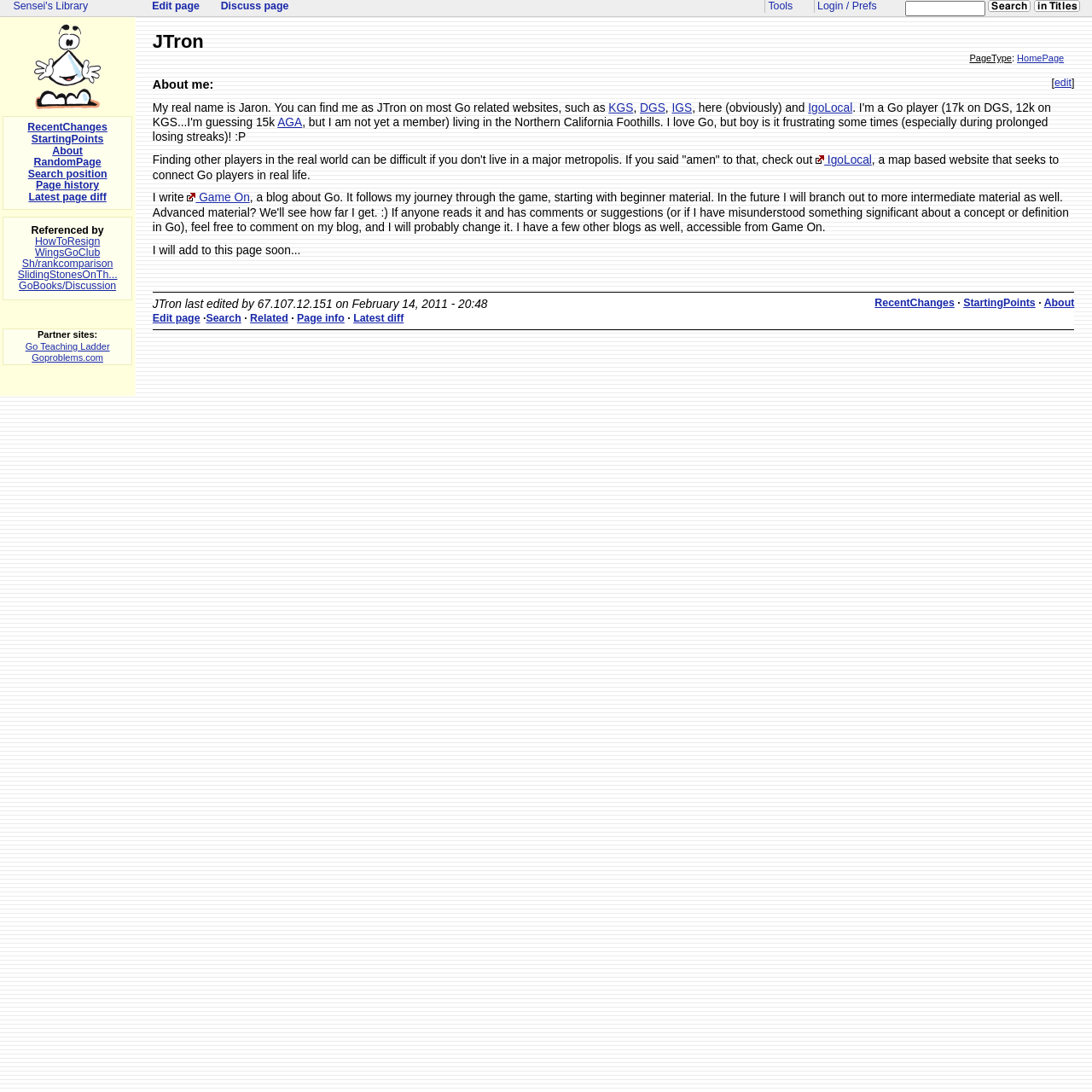Locate the bounding box coordinates for the element described below: "Latest page diff". The coordinates must be four float values between 0 and 1, formatted as [left, top, right, bottom].

[0.026, 0.175, 0.098, 0.186]